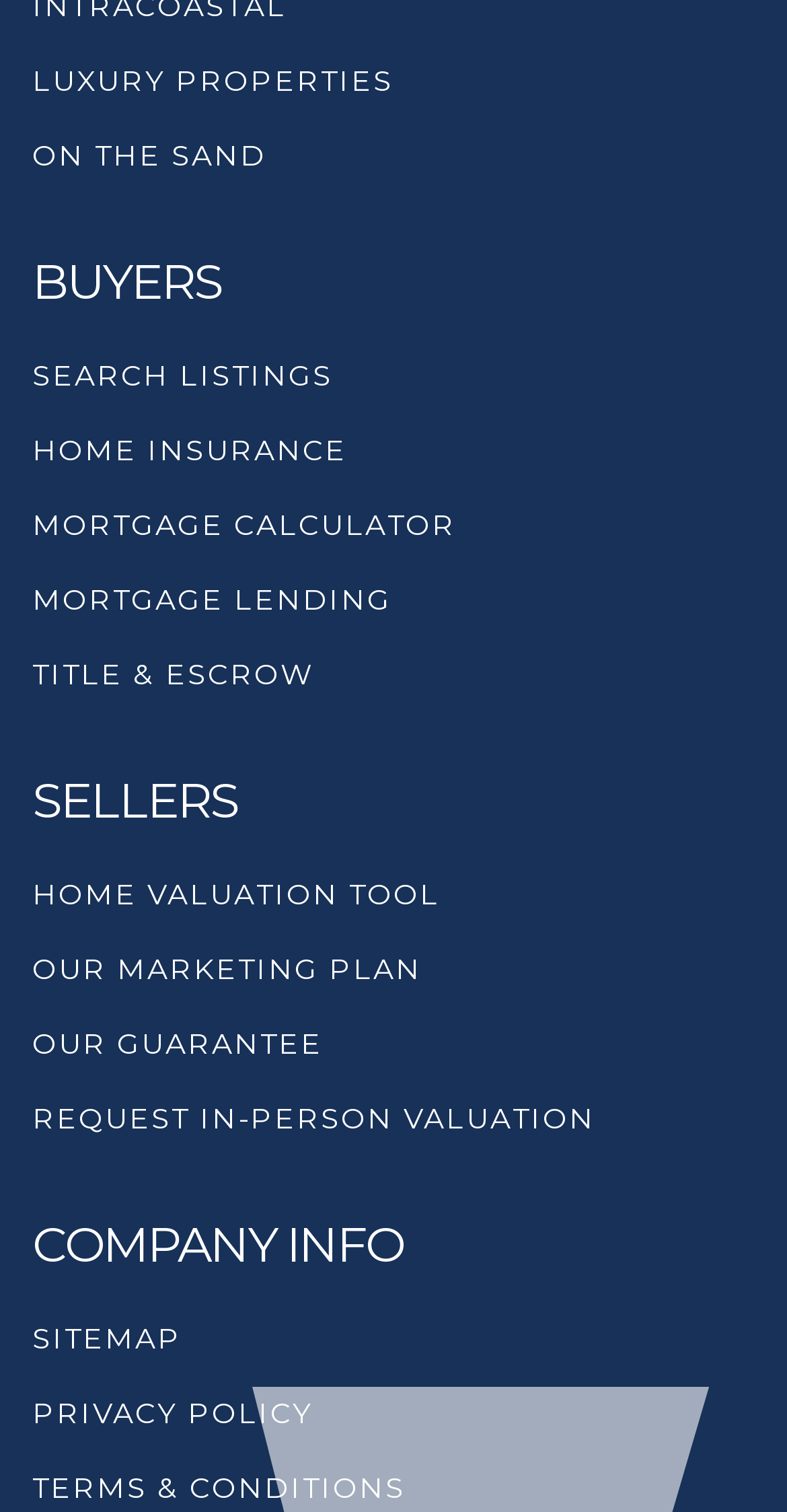How many links are available under the Buyers category?
Based on the screenshot, provide your answer in one word or phrase.

5